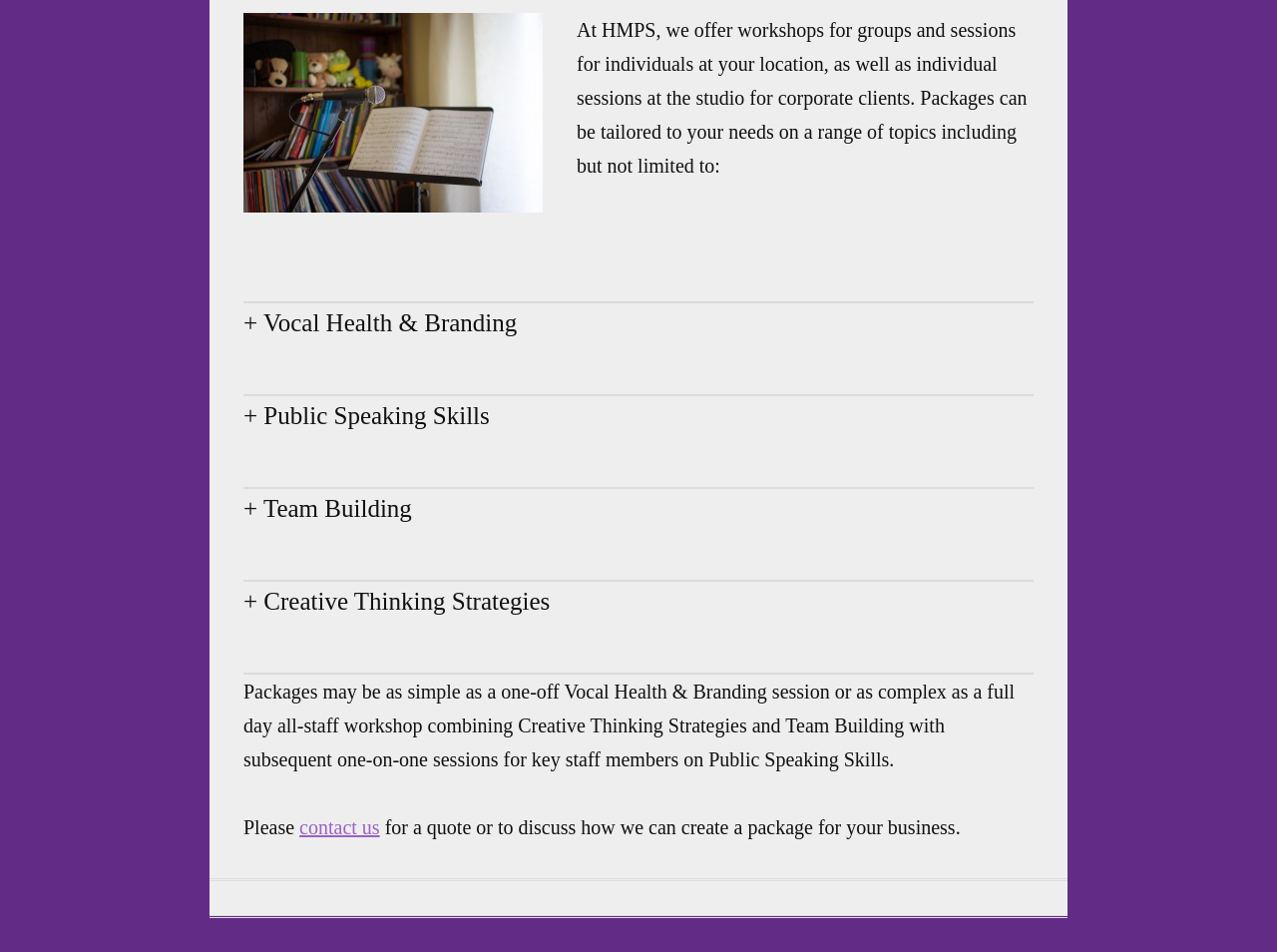Locate the bounding box of the UI element described in the following text: "Read original article at torontoist.com".

None